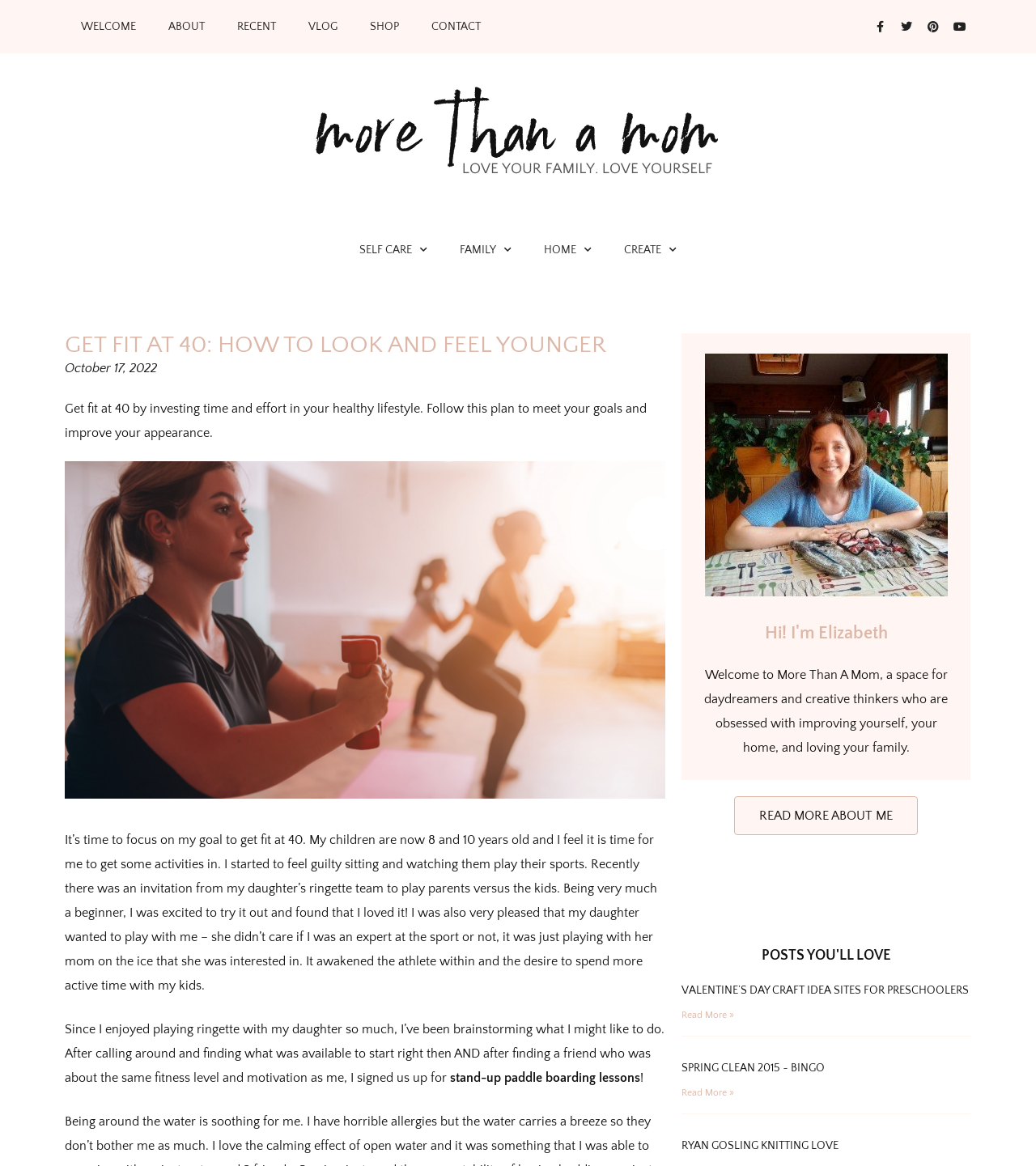Extract the main headline from the webpage and generate its text.

GET FIT AT 40: HOW TO LOOK AND FEEL YOUNGER